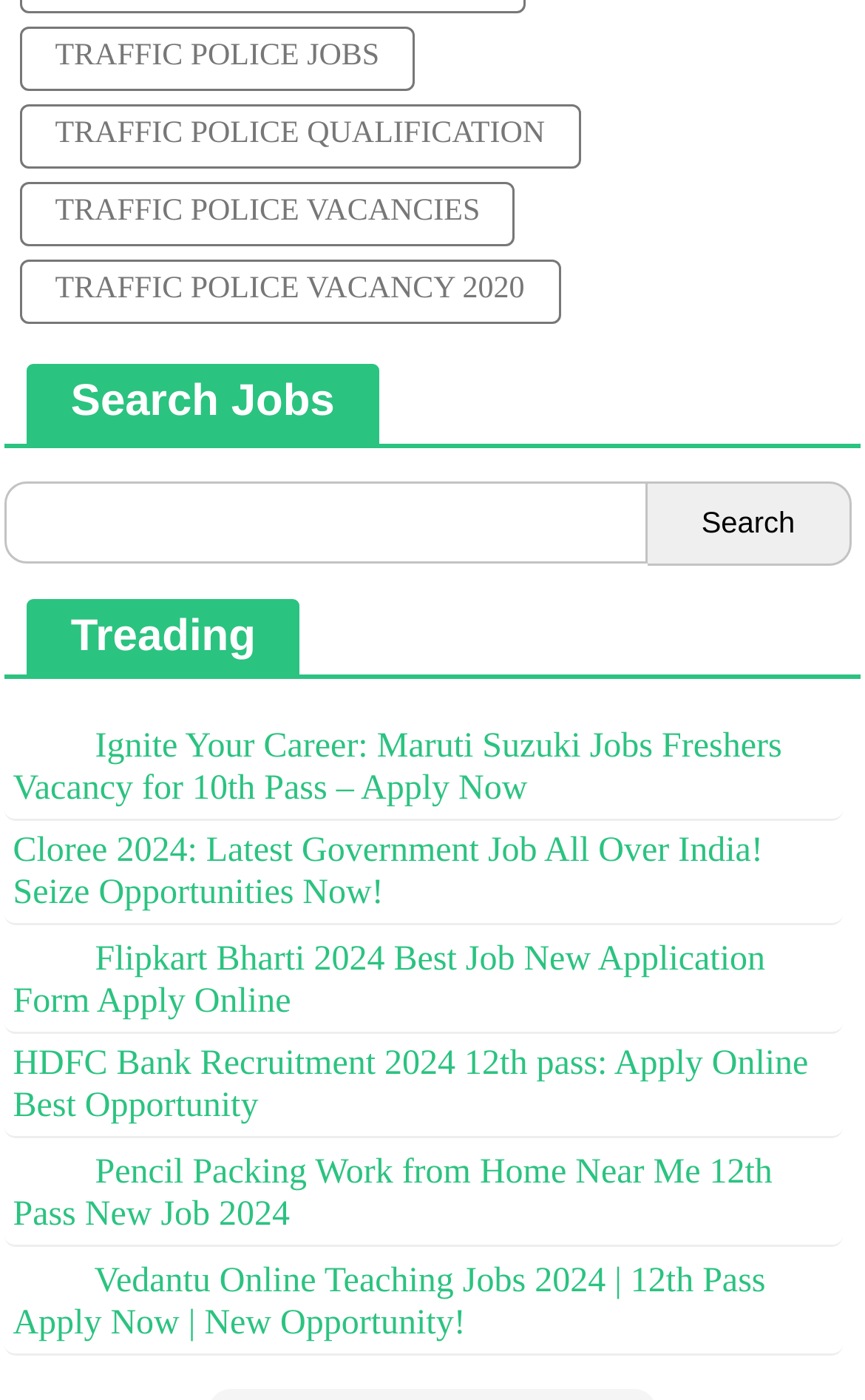Based on the image, please respond to the question with as much detail as possible:
What is the function of the buttons next to the search bar?

The button next to the search bar is labeled 'Search', which implies that its function is to initiate a search query based on the input in the adjacent textbox.